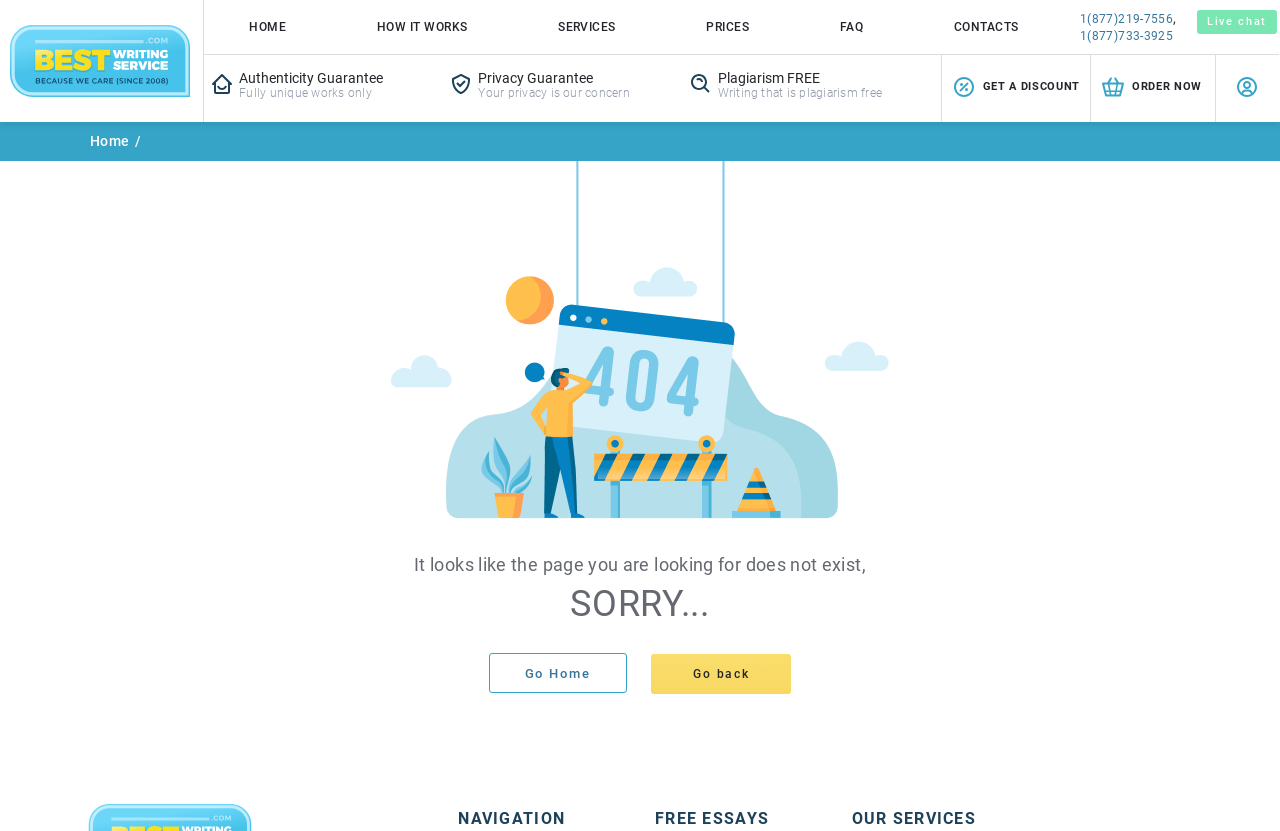What is the guarantee mentioned below the logo?
Please answer the question with as much detail and depth as you can.

I looked at the area below the logo and saw an image with the text 'Authenticity Guarantee' next to it, which suggests that the website guarantees the authenticity of its essays.